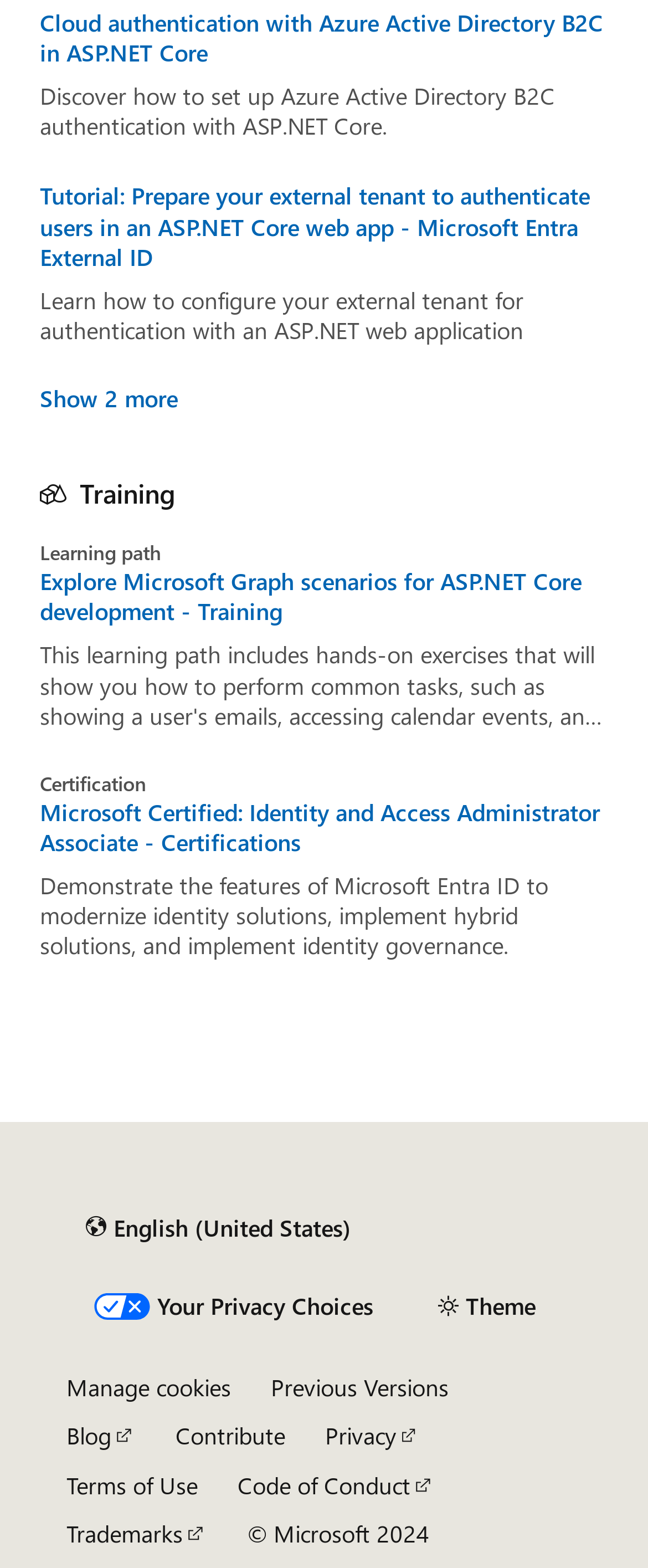Indicate the bounding box coordinates of the element that needs to be clicked to satisfy the following instruction: "View certification details for Identity and Access Administrator Associate". The coordinates should be four float numbers between 0 and 1, i.e., [left, top, right, bottom].

[0.062, 0.508, 0.938, 0.547]